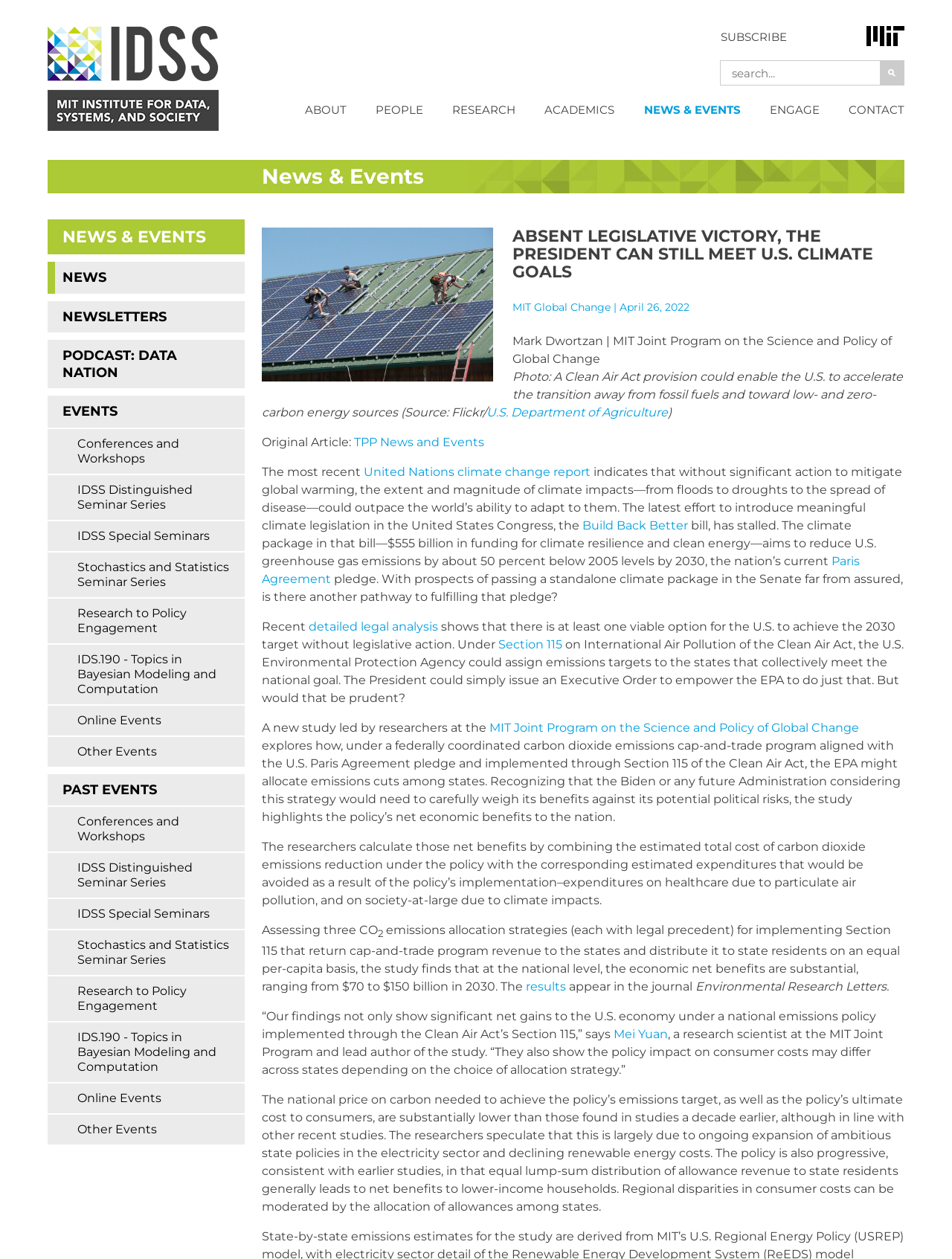Who is the lead author of the study?
Using the information from the image, give a concise answer in one word or a short phrase.

Mei Yuan